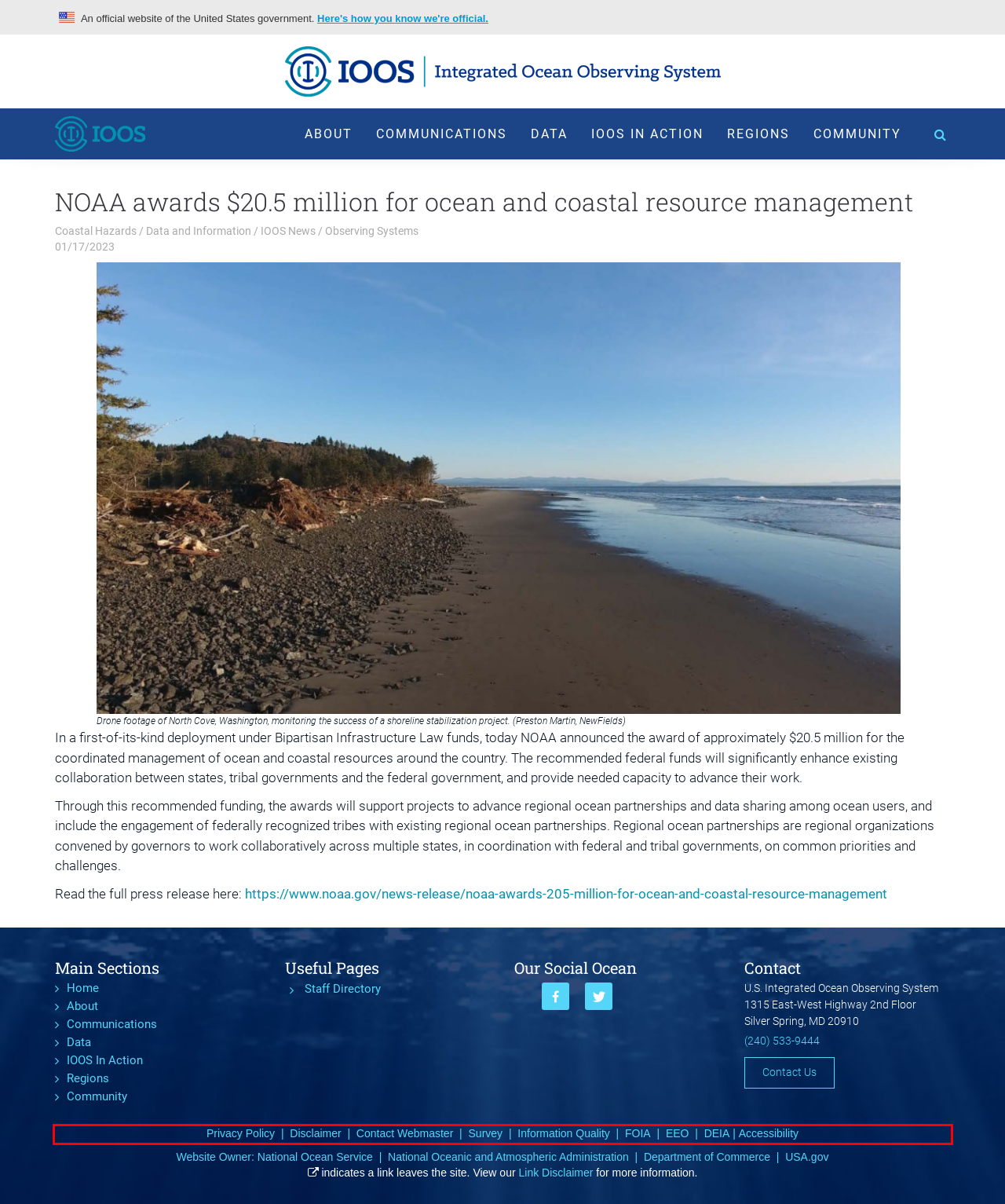Given a screenshot of a webpage, locate the red bounding box and extract the text it encloses.

Privacy Policy | Disclaimer | Contact Webmaster | Survey | Information Quality | FOIA | EEO | DEIA | Accessibility